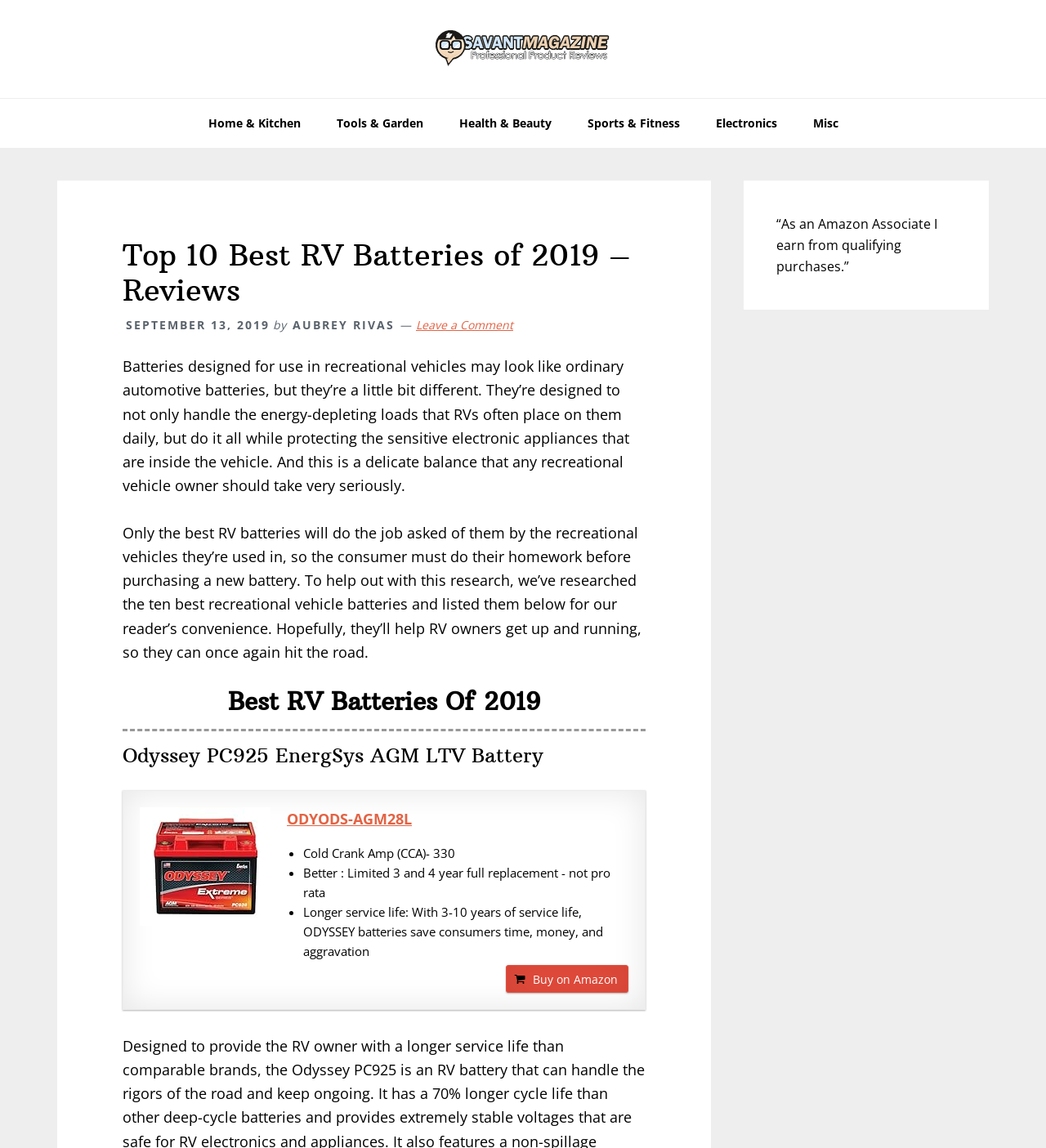Specify the bounding box coordinates for the region that must be clicked to perform the given instruction: "Visit the Savant Magazine website".

[0.383, 0.014, 0.617, 0.071]